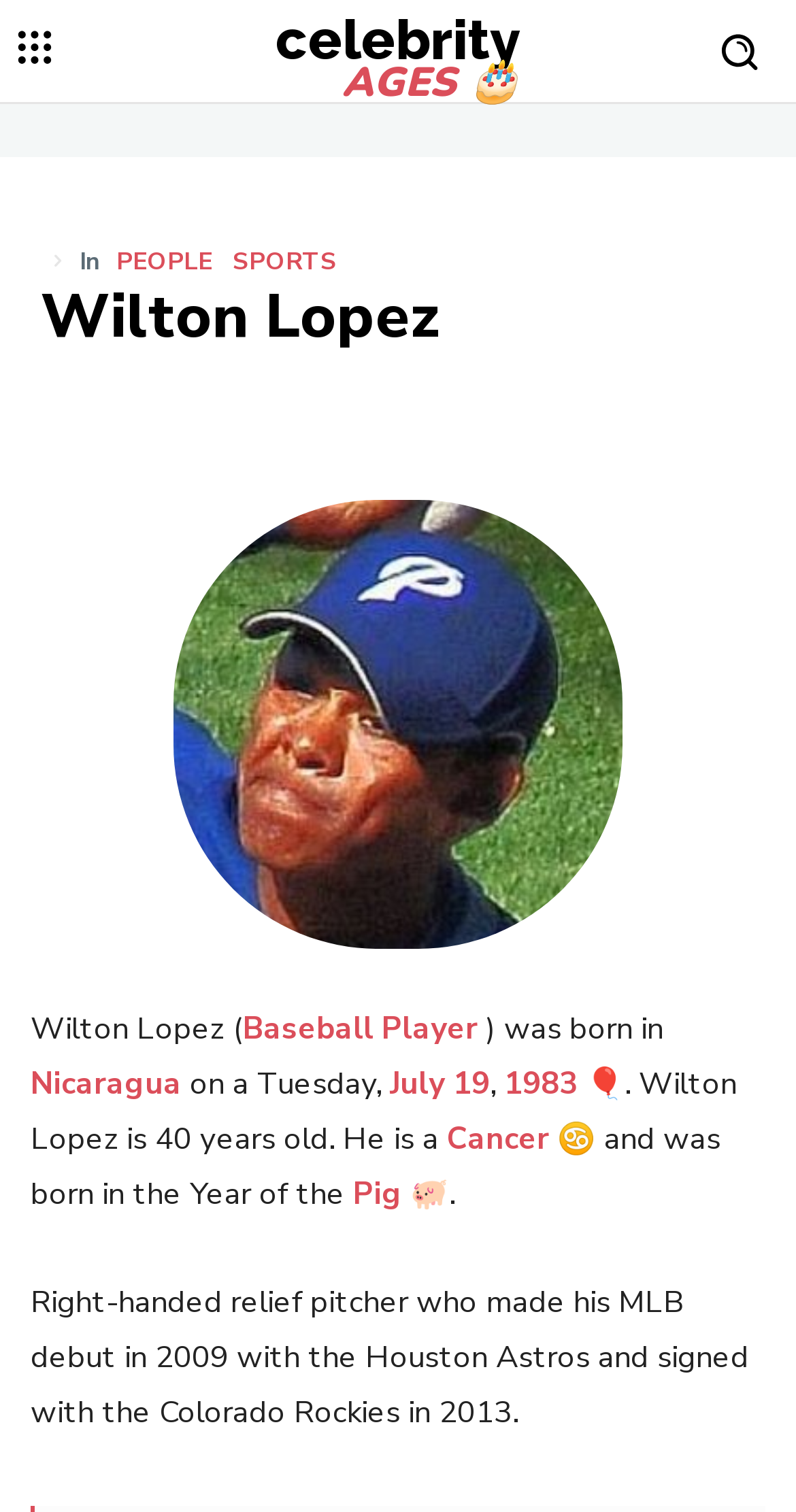Elaborate on the information and visuals displayed on the webpage.

This webpage is about Wilton Lopez, a popular baseball player from Nicaragua. At the top left corner, there is a small image, and next to it, a link to "Celebrity Ages" is located. On the top right corner, another image is present. Below these images, there are three links: "PEOPLE", "SPORTS", and a heading that reads "Wilton Lopez". 

A large image of Wilton Lopez is displayed, taking up most of the page's width. Below this image, there is a paragraph of text that describes Wilton Lopez's life. The text starts with his name, followed by his profession as a baseball player, and then mentions his birthplace, Nicaragua. The paragraph also includes his birthdate, July 19, 1983, and his age, 40 years old. Additionally, it mentions his zodiac sign, Cancer, and the Year of the Pig. 

The text also provides a brief description of Wilton Lopez's career, stating that he is a right-handed relief pitcher who made his MLB debut in 2009 with the Houston Astros and signed with the Colorado Rockies in 2013.